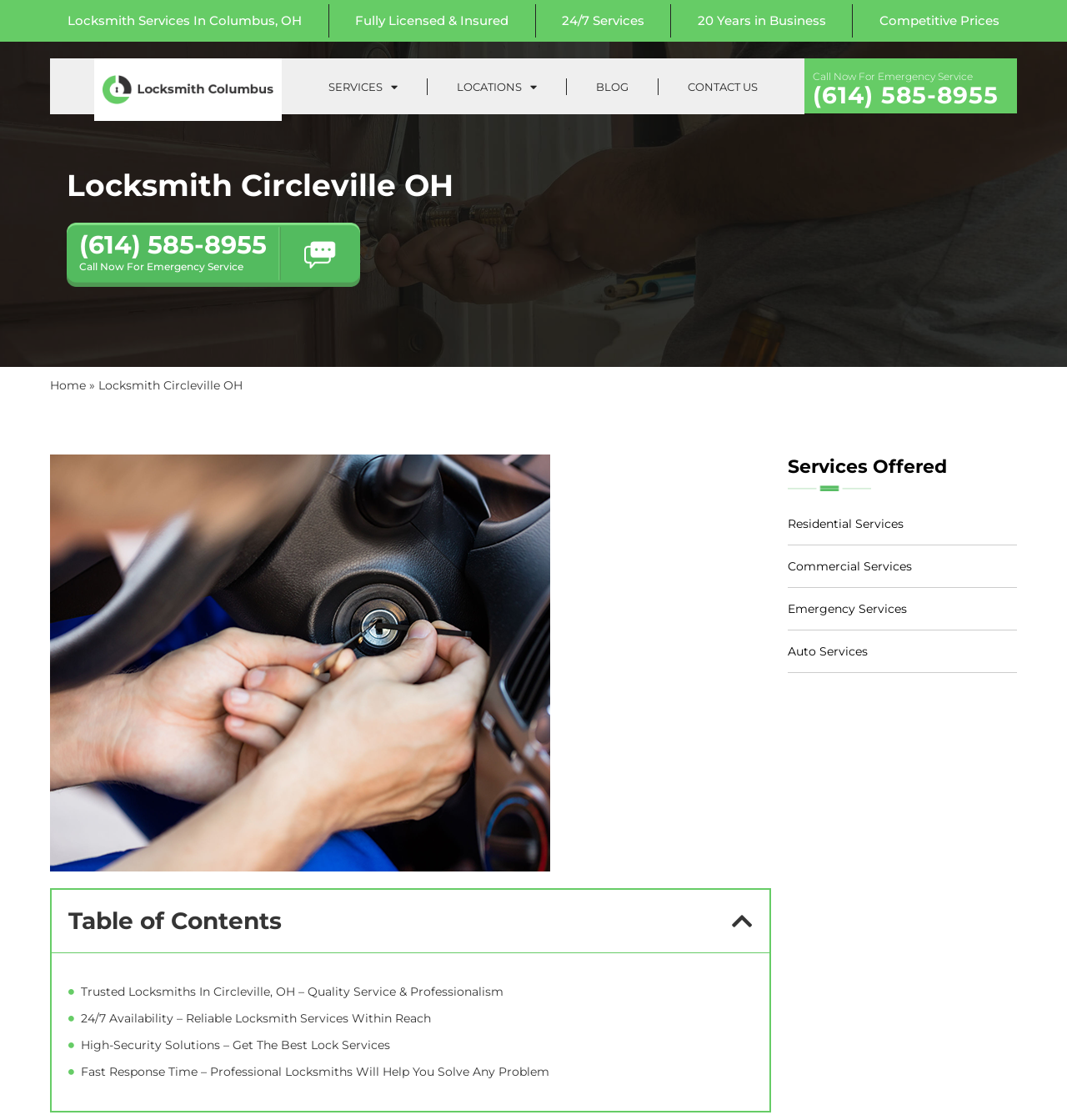Locate the bounding box coordinates of the element to click to perform the following action: 'Read the 'Trusted Locksmiths In Circleville, OH' article'. The coordinates should be given as four float values between 0 and 1, in the form of [left, top, right, bottom].

[0.076, 0.876, 0.472, 0.895]